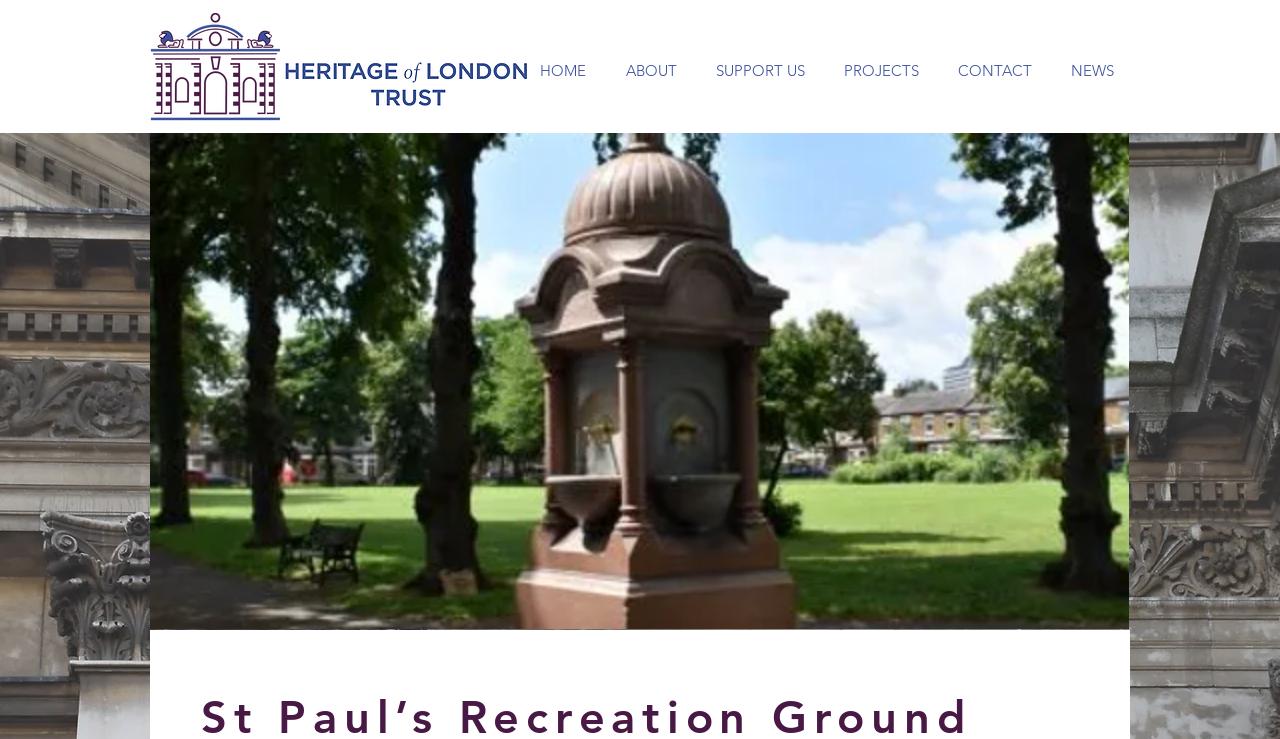Calculate the bounding box coordinates of the UI element given the description: "ABOUT".

[0.473, 0.072, 0.544, 0.12]